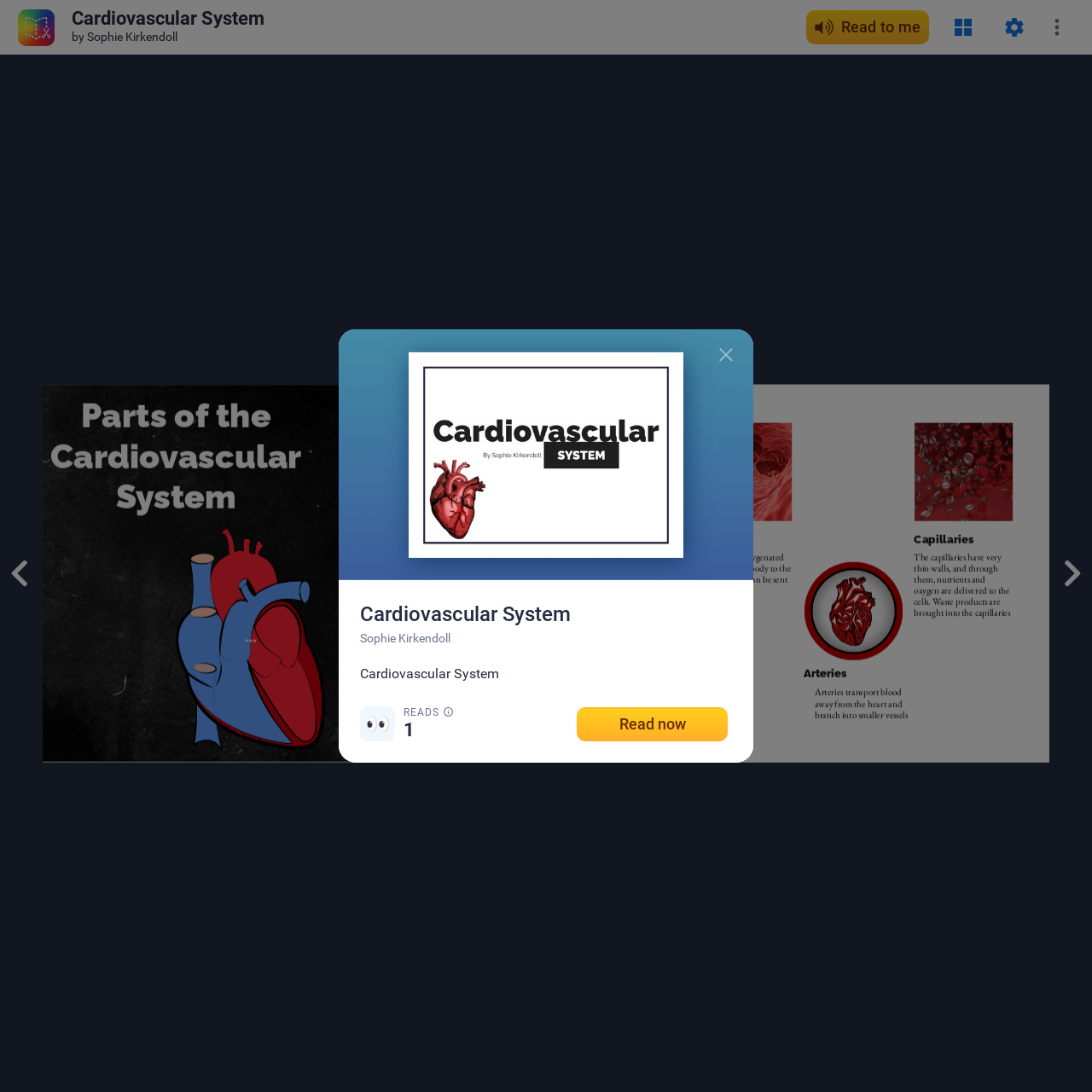Provide a short, one-word or phrase answer to the question below:
What is the title of the book?

Cardiovascular System